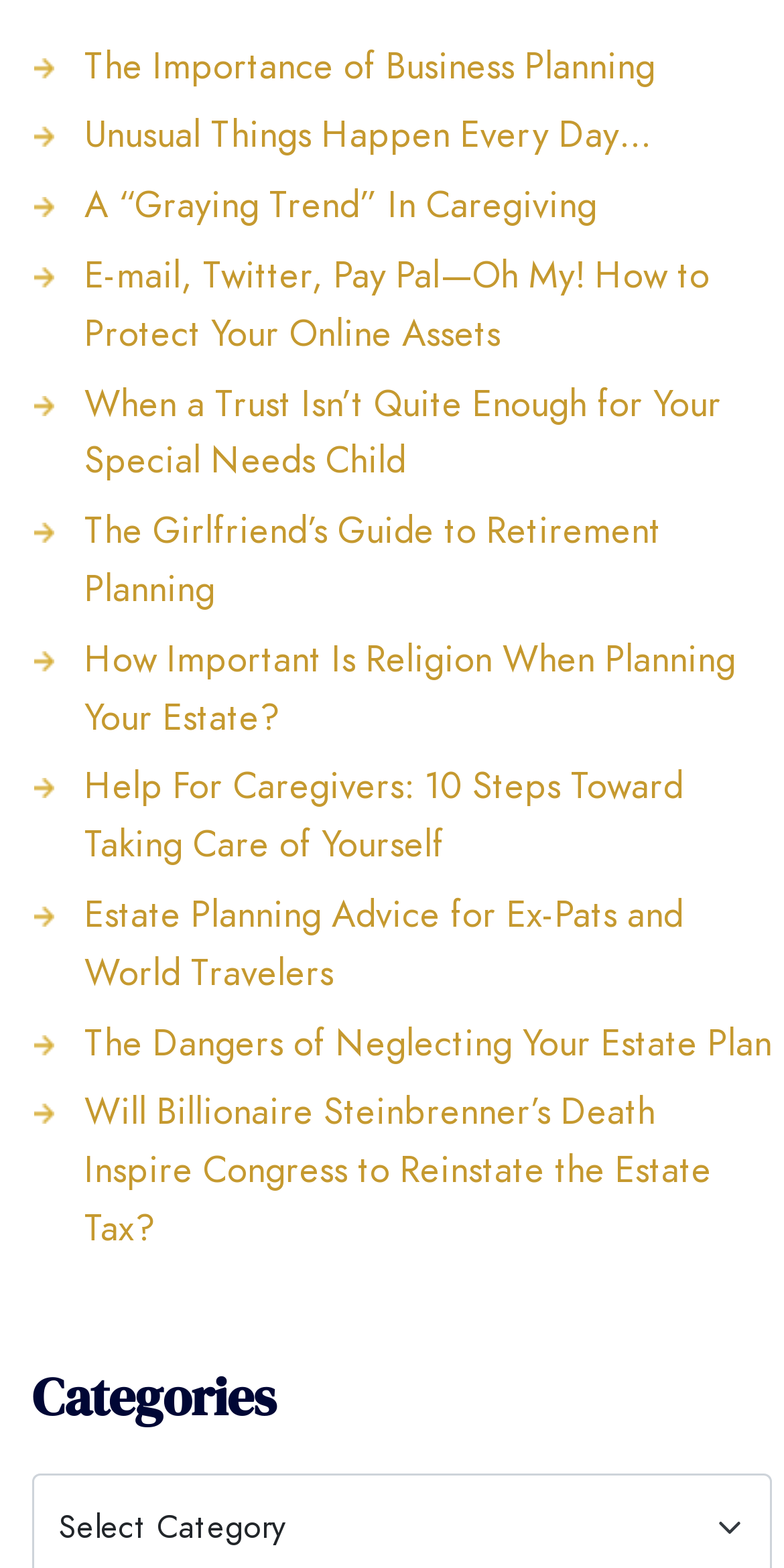Identify the bounding box coordinates for the element that needs to be clicked to fulfill this instruction: "Learn about 'The Dangers of Neglecting Your Estate Plan'". Provide the coordinates in the format of four float numbers between 0 and 1: [left, top, right, bottom].

[0.108, 0.648, 0.985, 0.68]